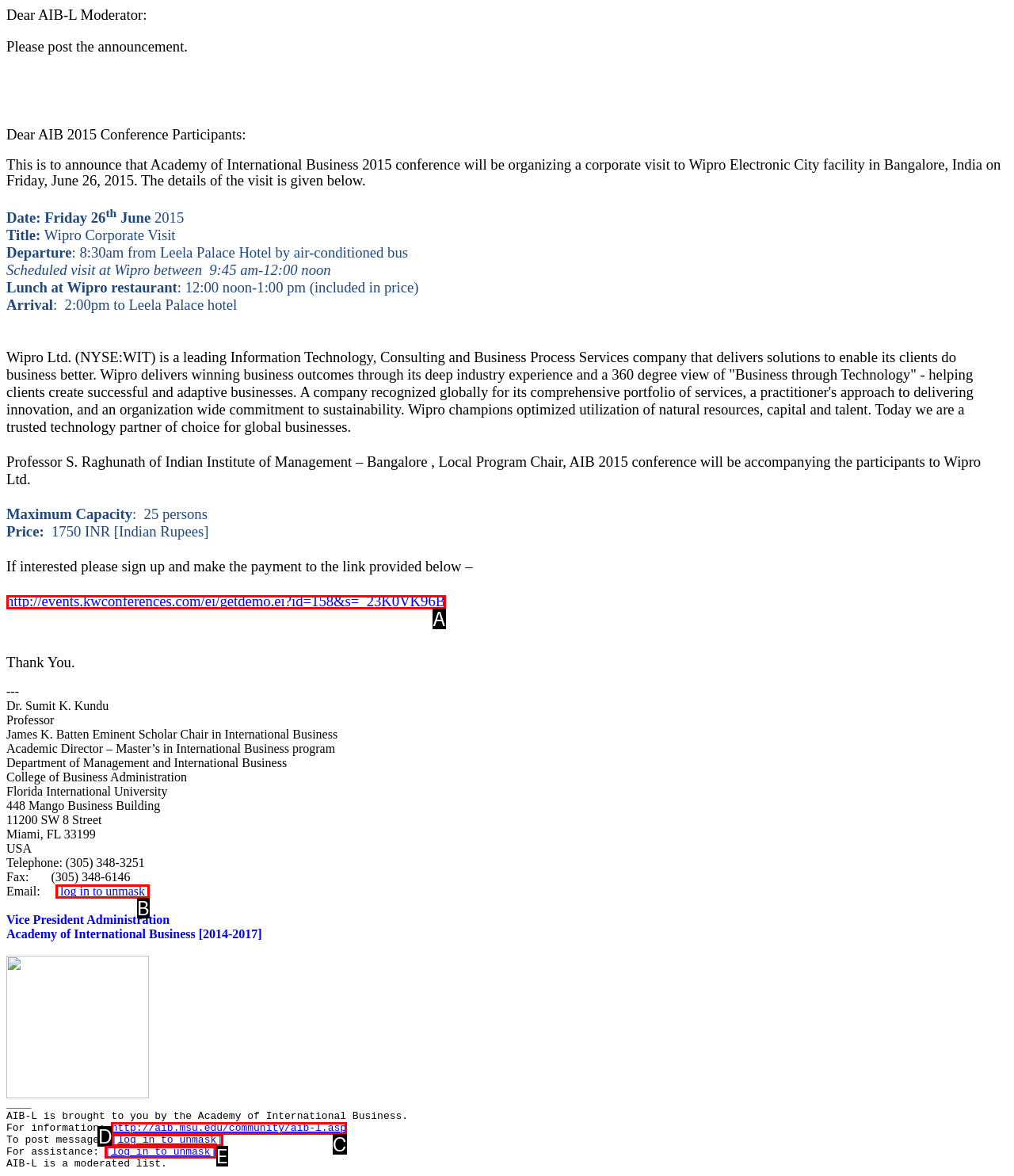Identify the HTML element that corresponds to the following description: http://events.kwconferences.com/ei/getdemo.ei?id=158&s=_23K0VK96B Provide the letter of the best matching option.

A